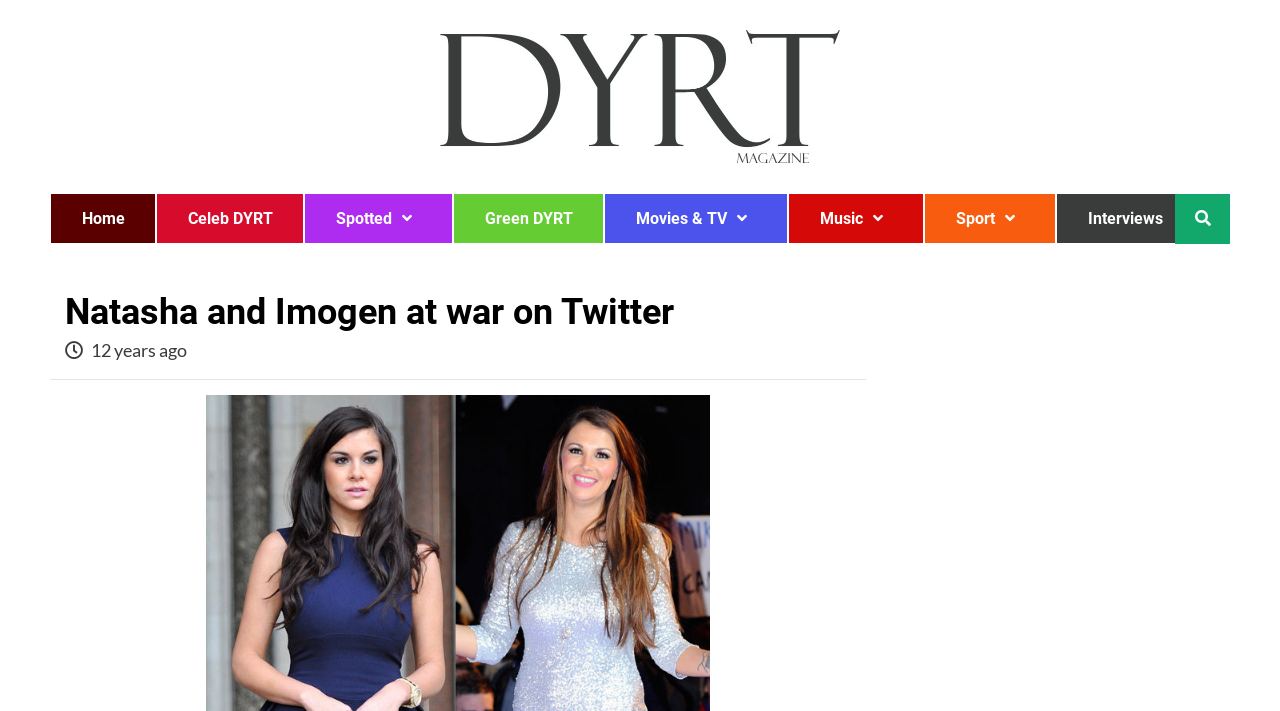Find and indicate the bounding box coordinates of the region you should select to follow the given instruction: "filter search results".

None